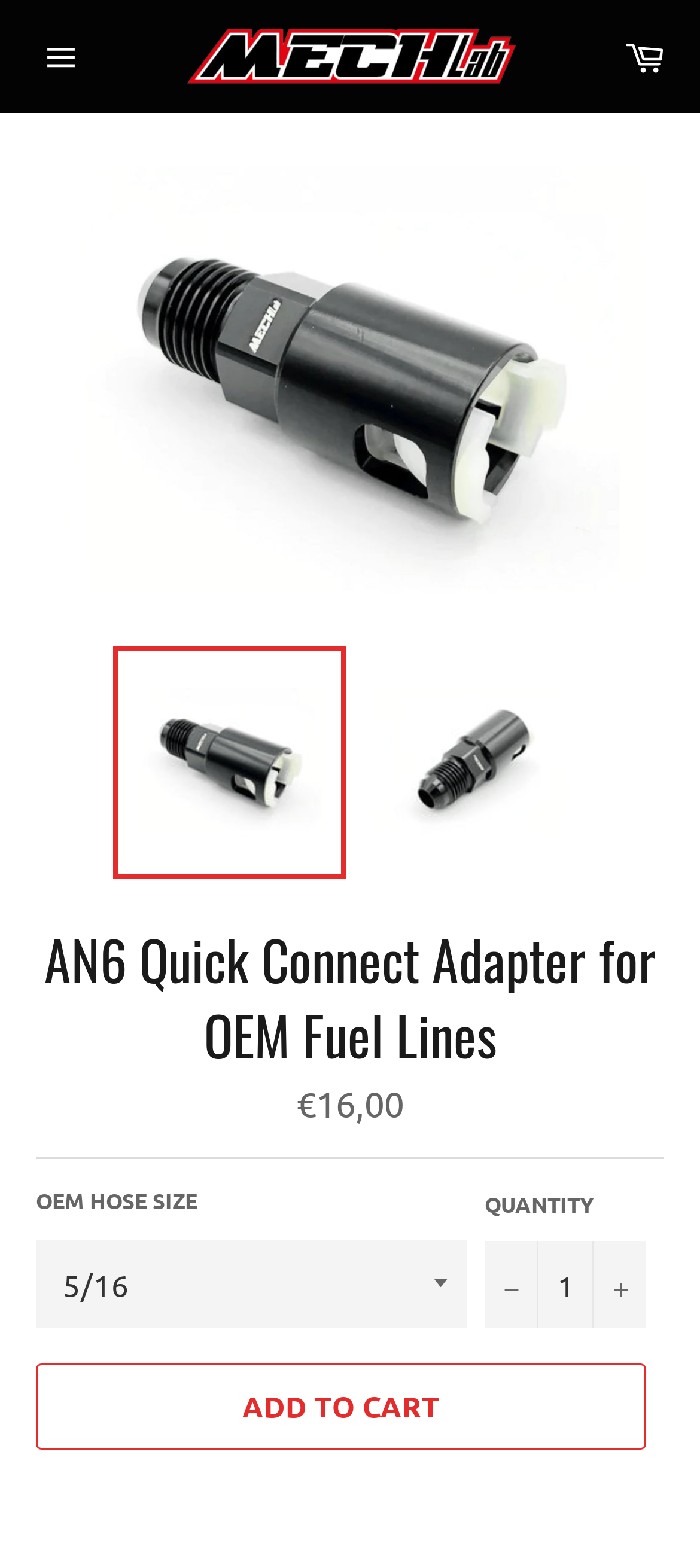Specify the bounding box coordinates for the region that must be clicked to perform the given instruction: "Select OEM hose size".

[0.051, 0.79, 0.667, 0.847]